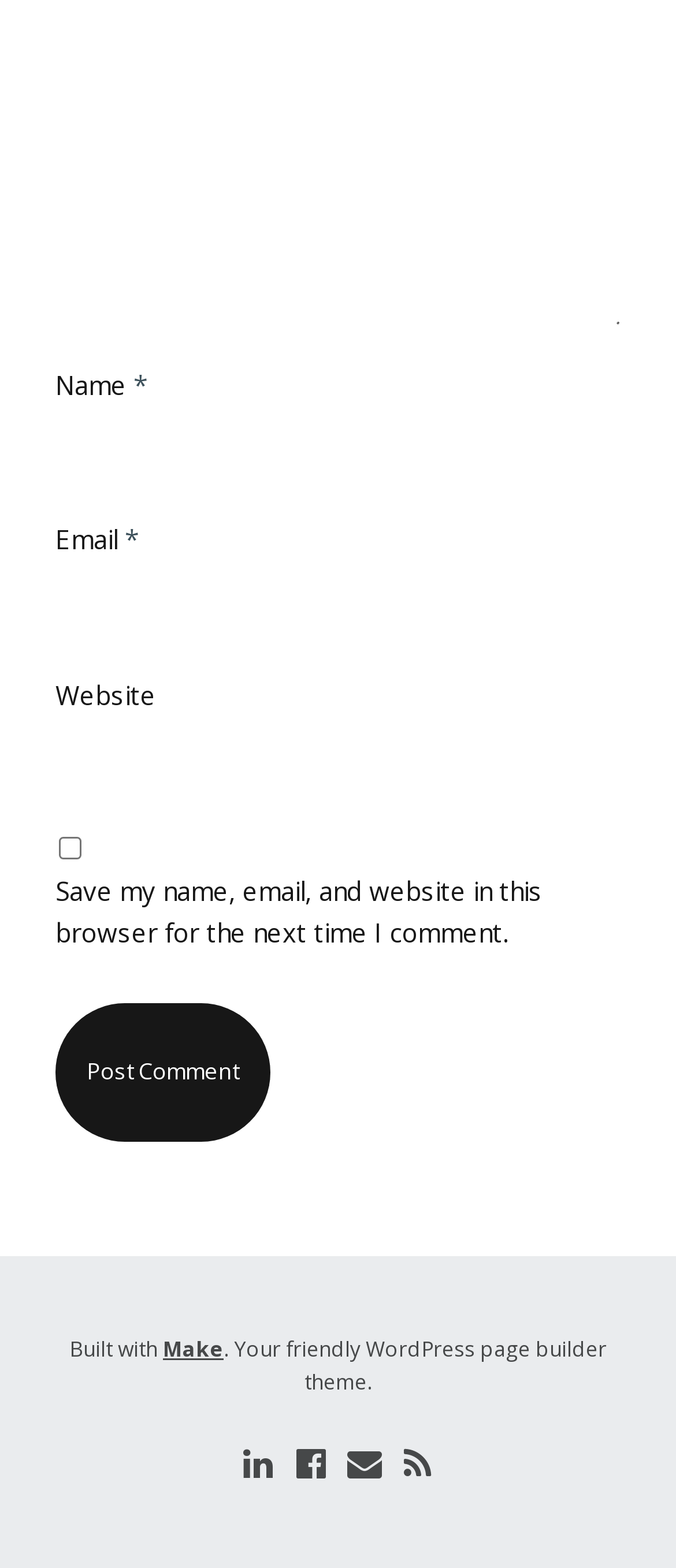Find the bounding box coordinates for the UI element that matches this description: "Email".

[0.506, 0.917, 0.572, 0.952]